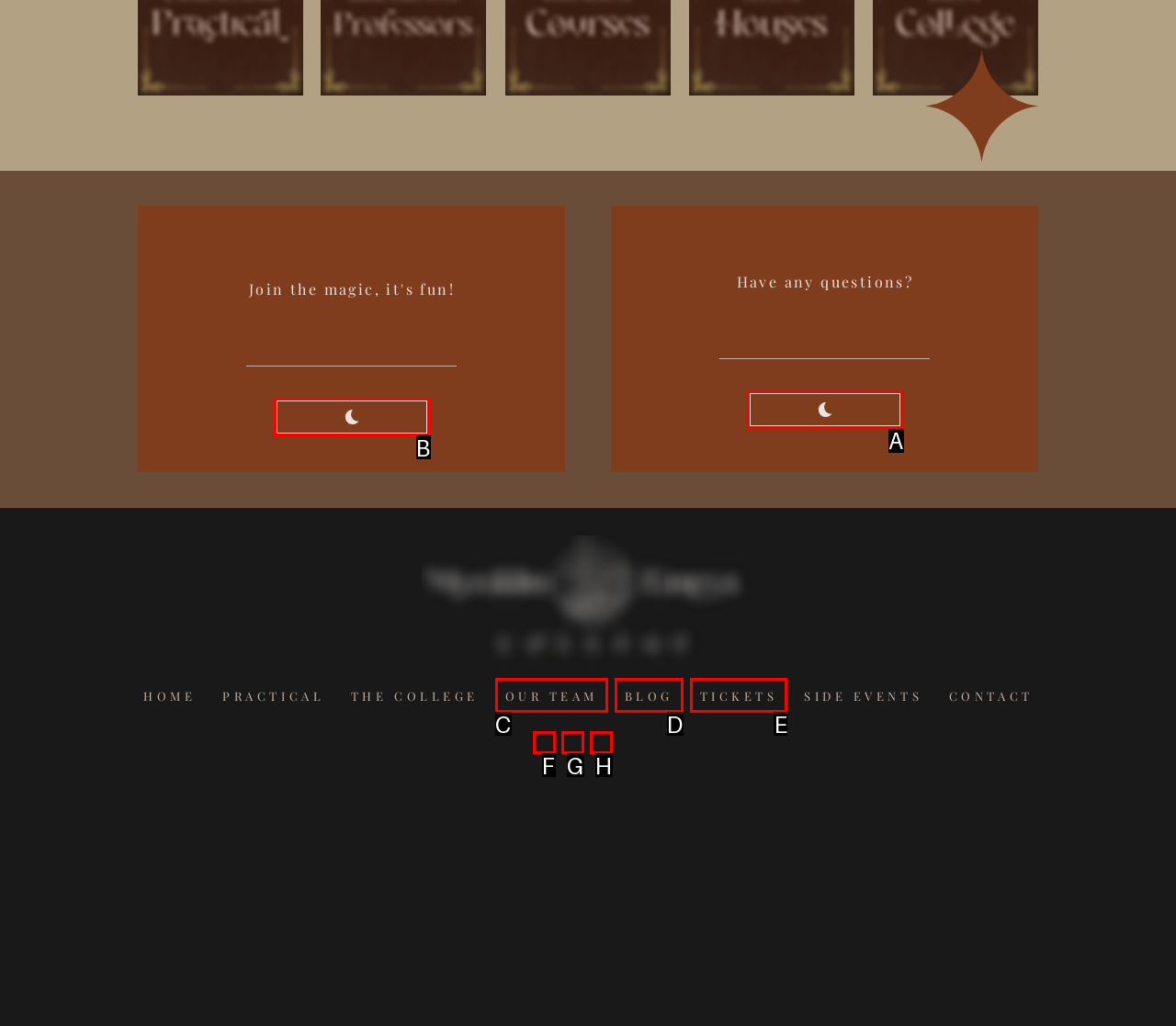Decide which letter you need to select to fulfill the task: Click Book a call
Answer with the letter that matches the correct option directly.

B